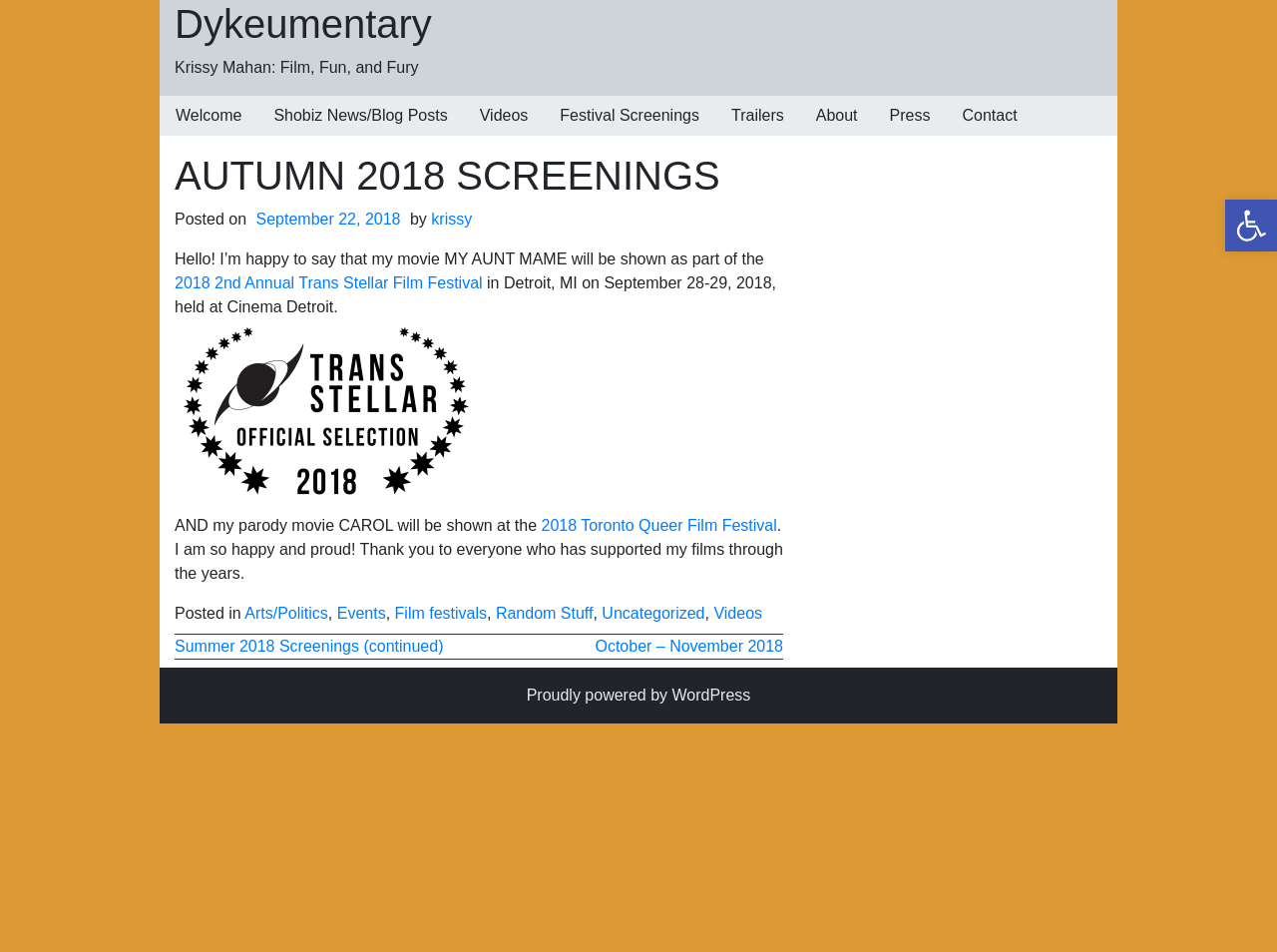Provide the bounding box coordinates of the area you need to click to execute the following instruction: "Go to the 'Press' page".

[0.684, 0.101, 0.741, 0.143]